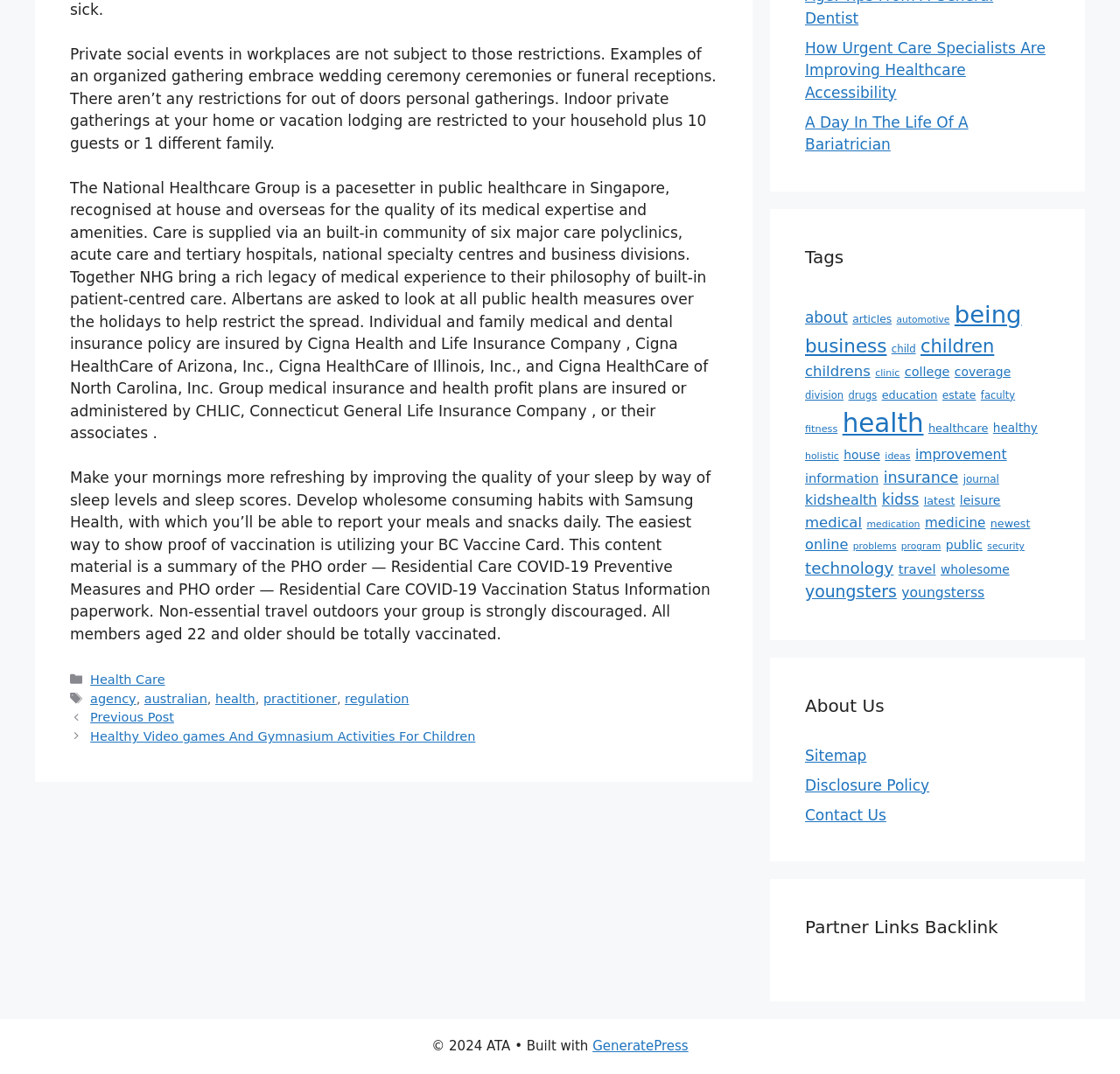Locate the bounding box coordinates of the UI element described by: "Disclosure Policy". The bounding box coordinates should consist of four float numbers between 0 and 1, i.e., [left, top, right, bottom].

[0.719, 0.723, 0.83, 0.739]